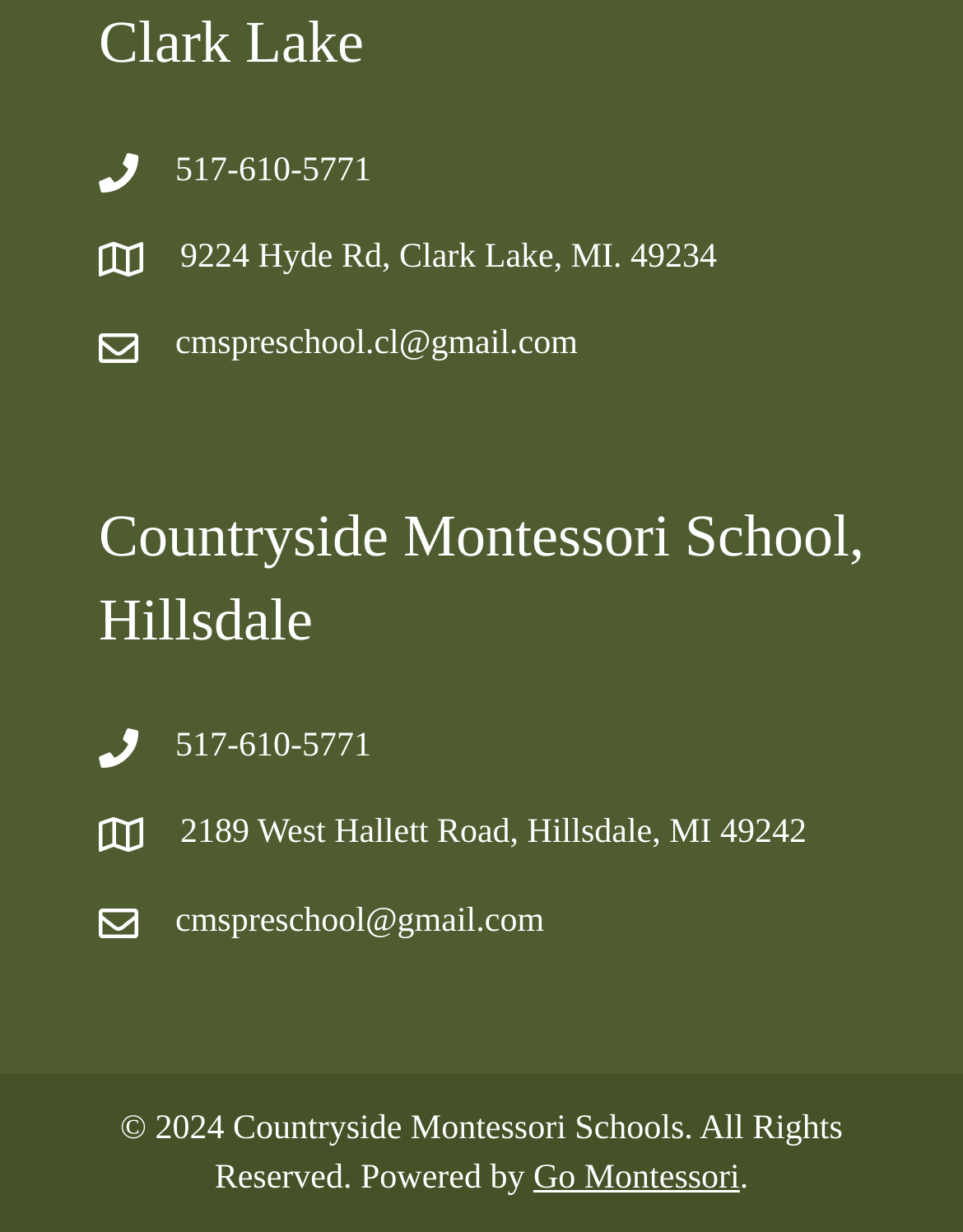Please answer the following question using a single word or phrase: 
What is the phone number of Countryside Montessori School?

517-610-5771